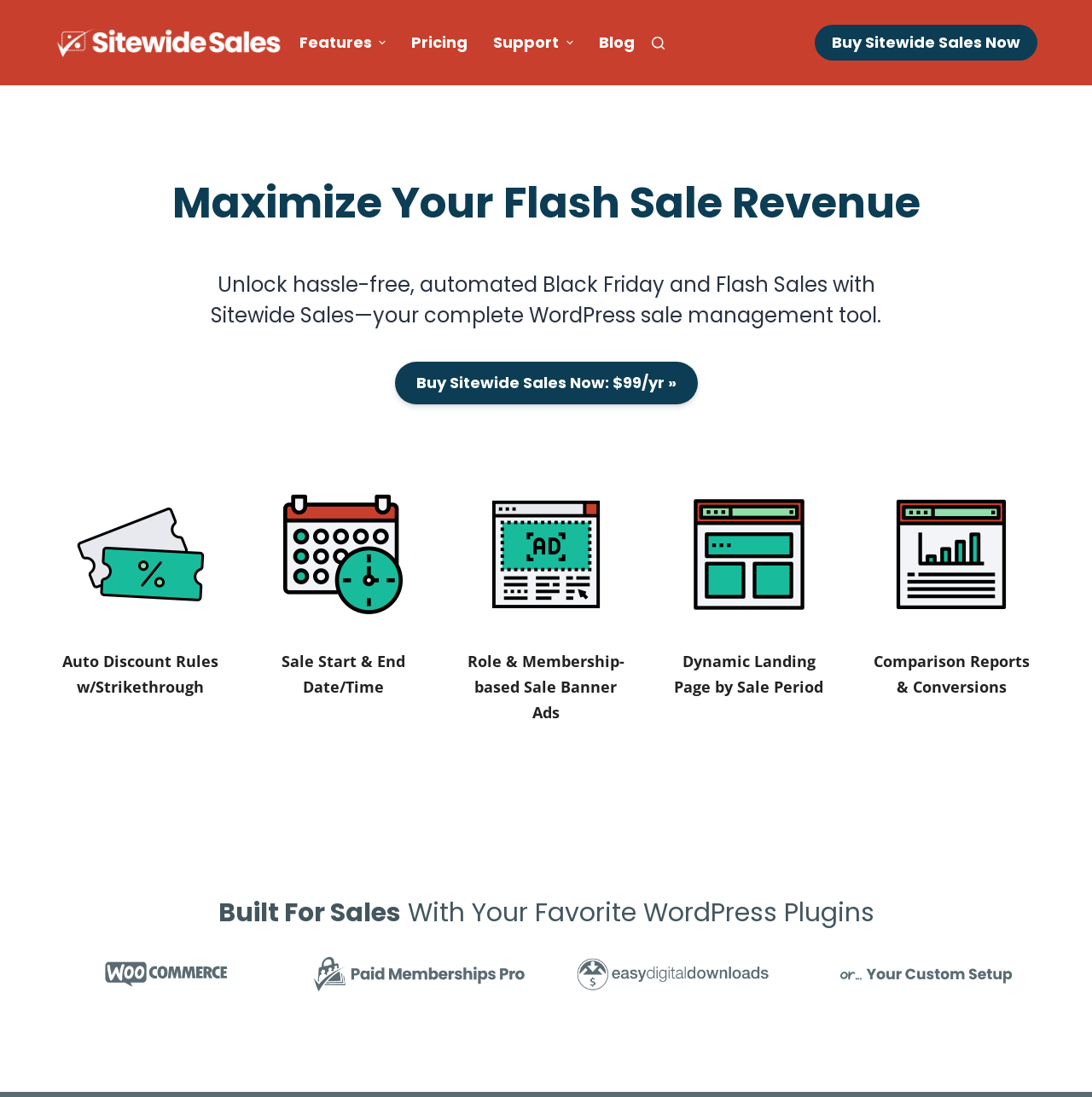What is the purpose of Sitewide Sales plugin?
Can you give a detailed and elaborate answer to the question?

Based on the webpage content, Sitewide Sales is a plugin for WordPress that helps users manage their sales from start to finish, including flash sales, Black Friday sales, and anytime sales. It provides features such as automatic coupon and discount code rules, sale start and end date/time, sale banners, dynamic landing pages, and sale performance reporting and conversion rates.